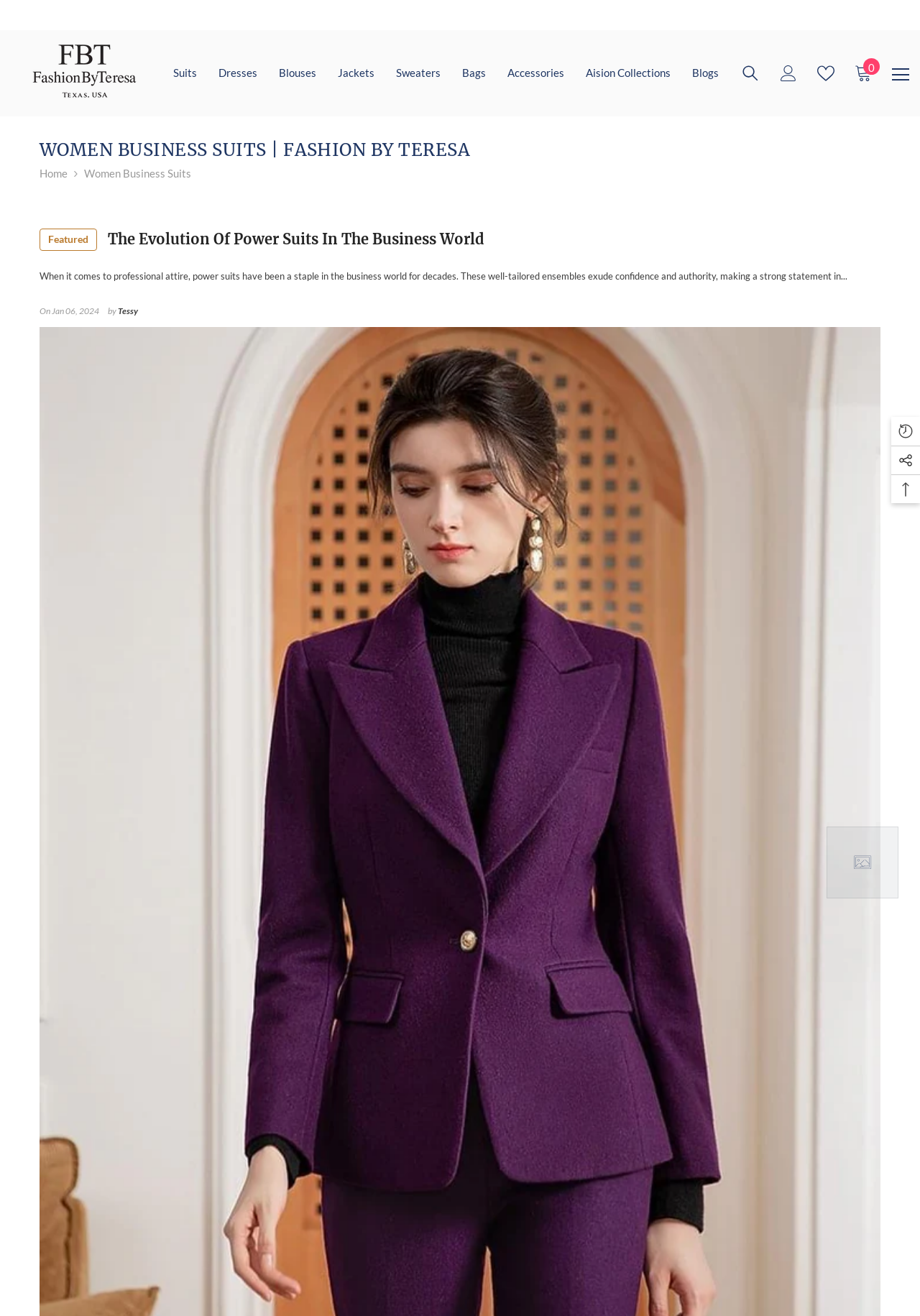What is the date of the latest article?
Deliver a detailed and extensive answer to the question.

The date of the latest article can be found at the bottom of the featured article, where it says 'On Jan 06, 2024'.